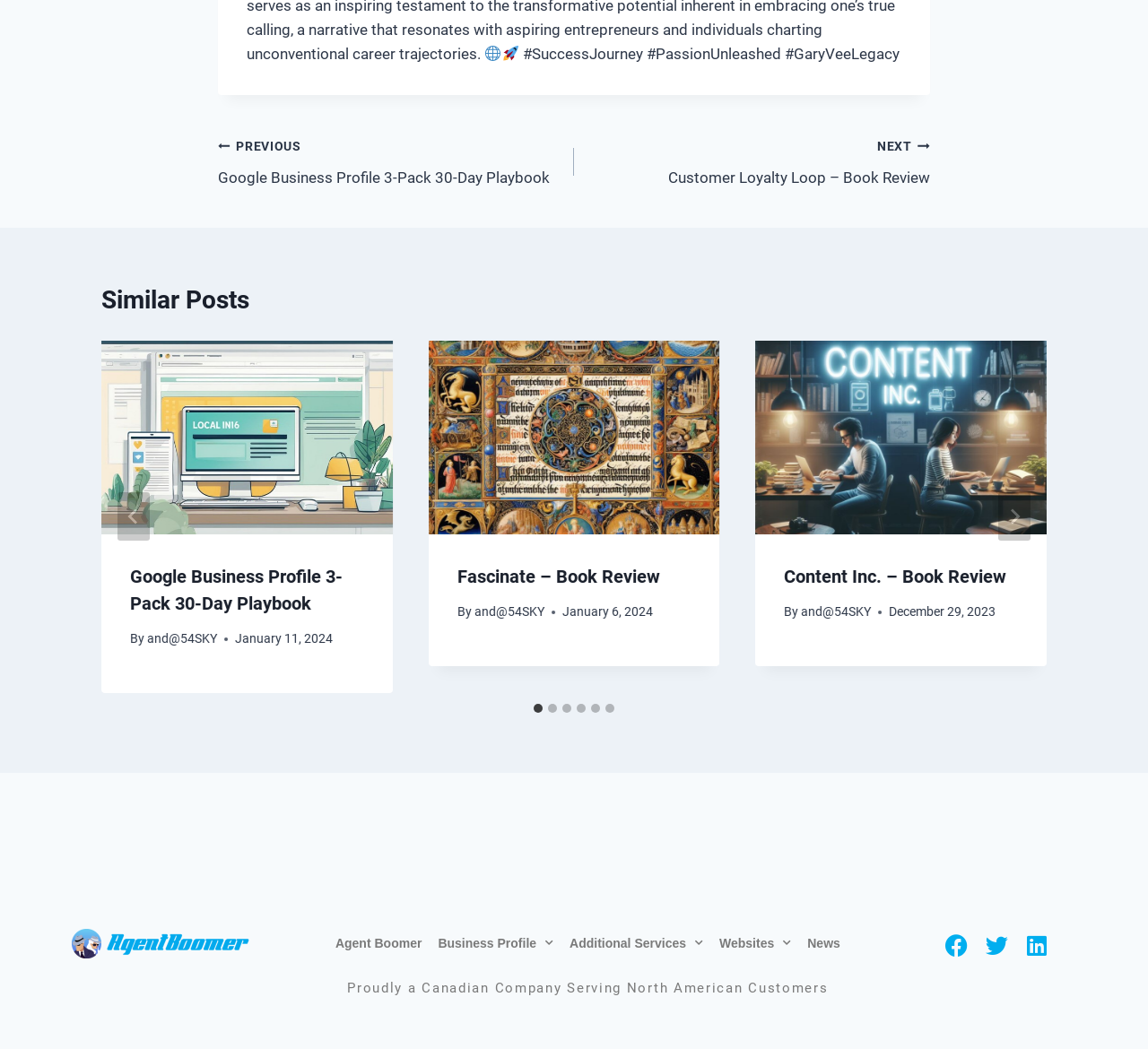Please locate the bounding box coordinates of the element that needs to be clicked to achieve the following instruction: "Click on the 'NEXT Customer Loyalty Loop – Book Review' link". The coordinates should be four float numbers between 0 and 1, i.e., [left, top, right, bottom].

[0.5, 0.127, 0.81, 0.181]